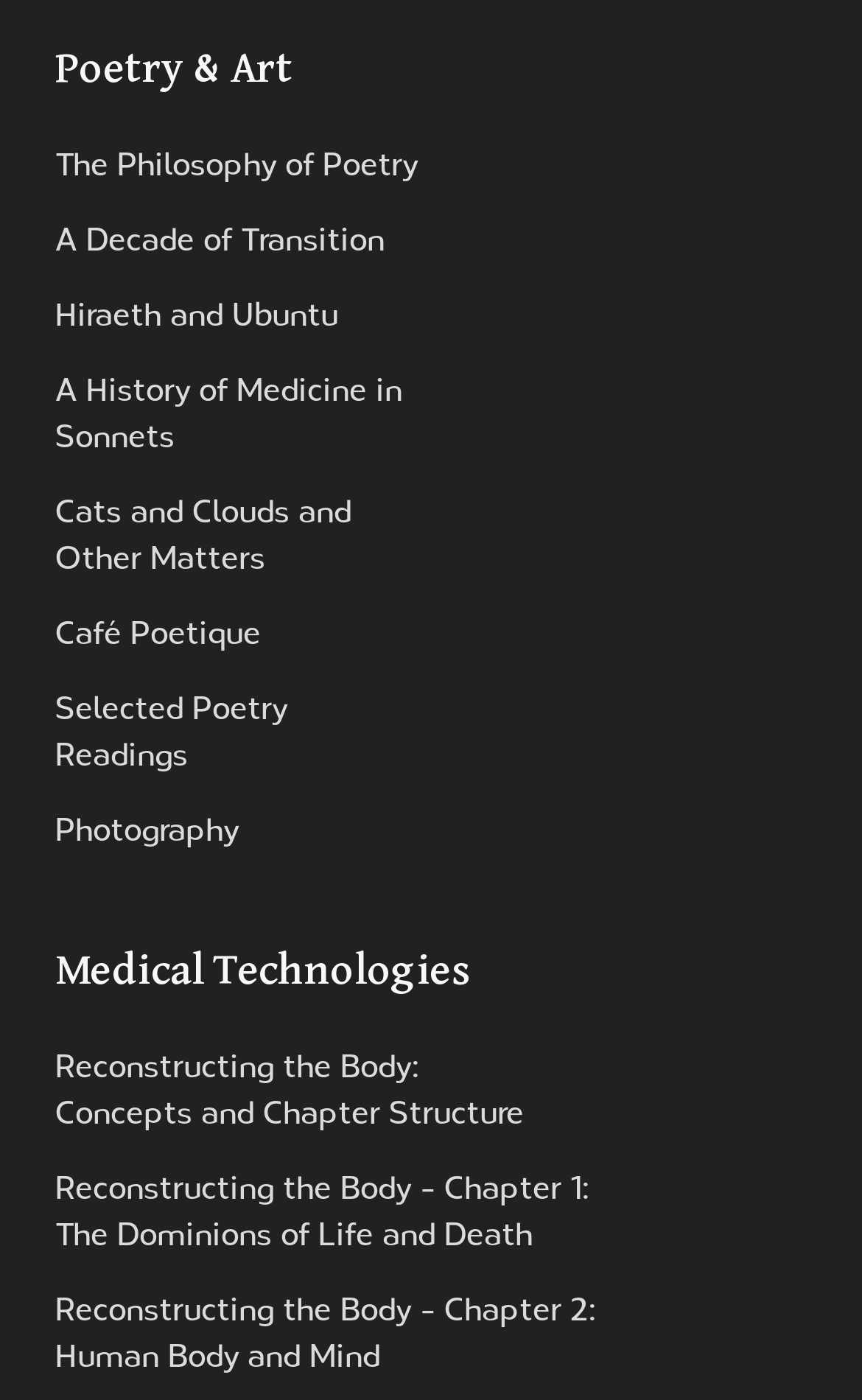What is the title of the second link under 'Poetry & Art'?
Refer to the image and provide a one-word or short phrase answer.

A Decade of Transition